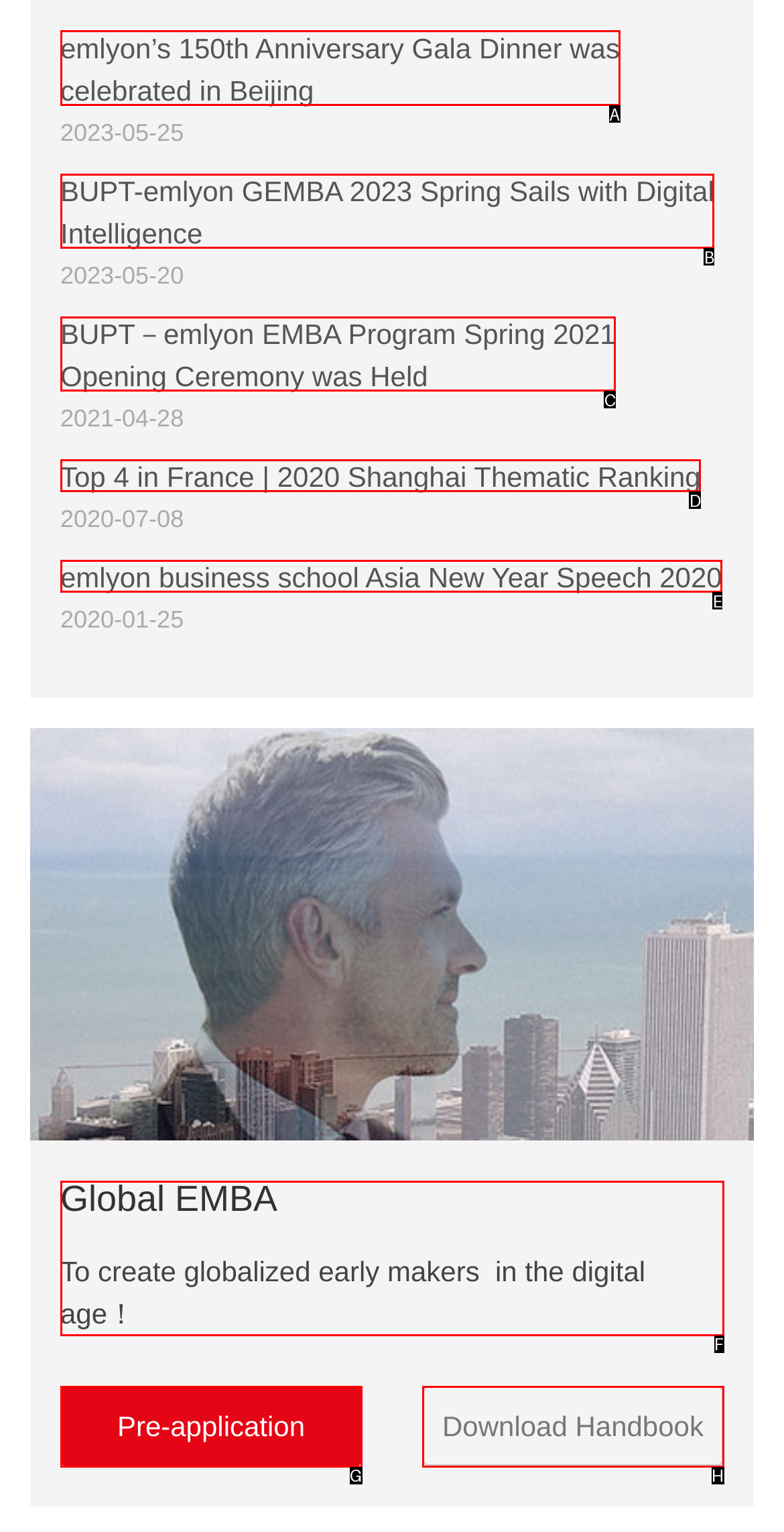What is the letter of the UI element you should click to View emlyon’s 150th Anniversary Gala Dinner celebration? Provide the letter directly.

A